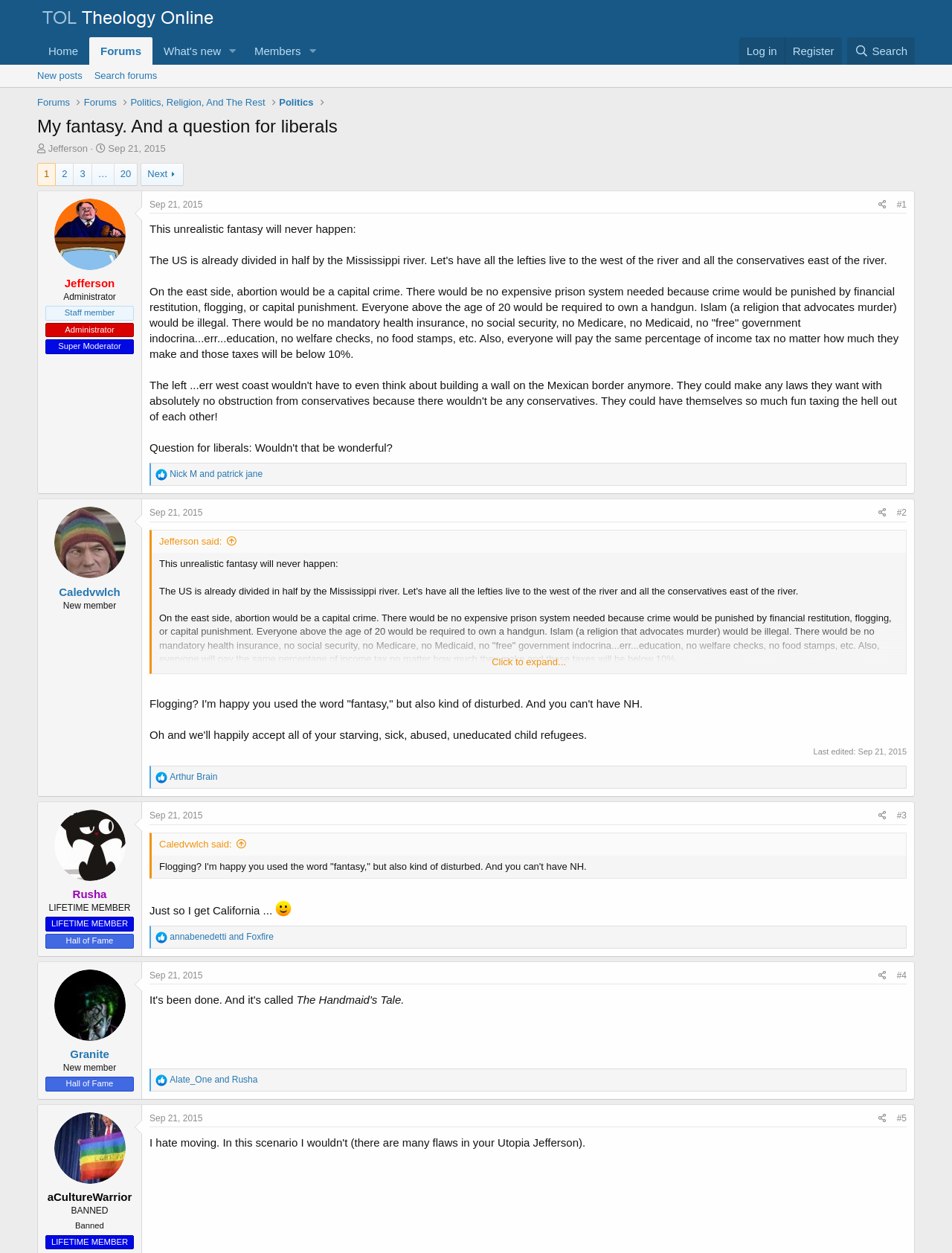Can you find and generate the webpage's heading?

My fantasy. And a question for liberals